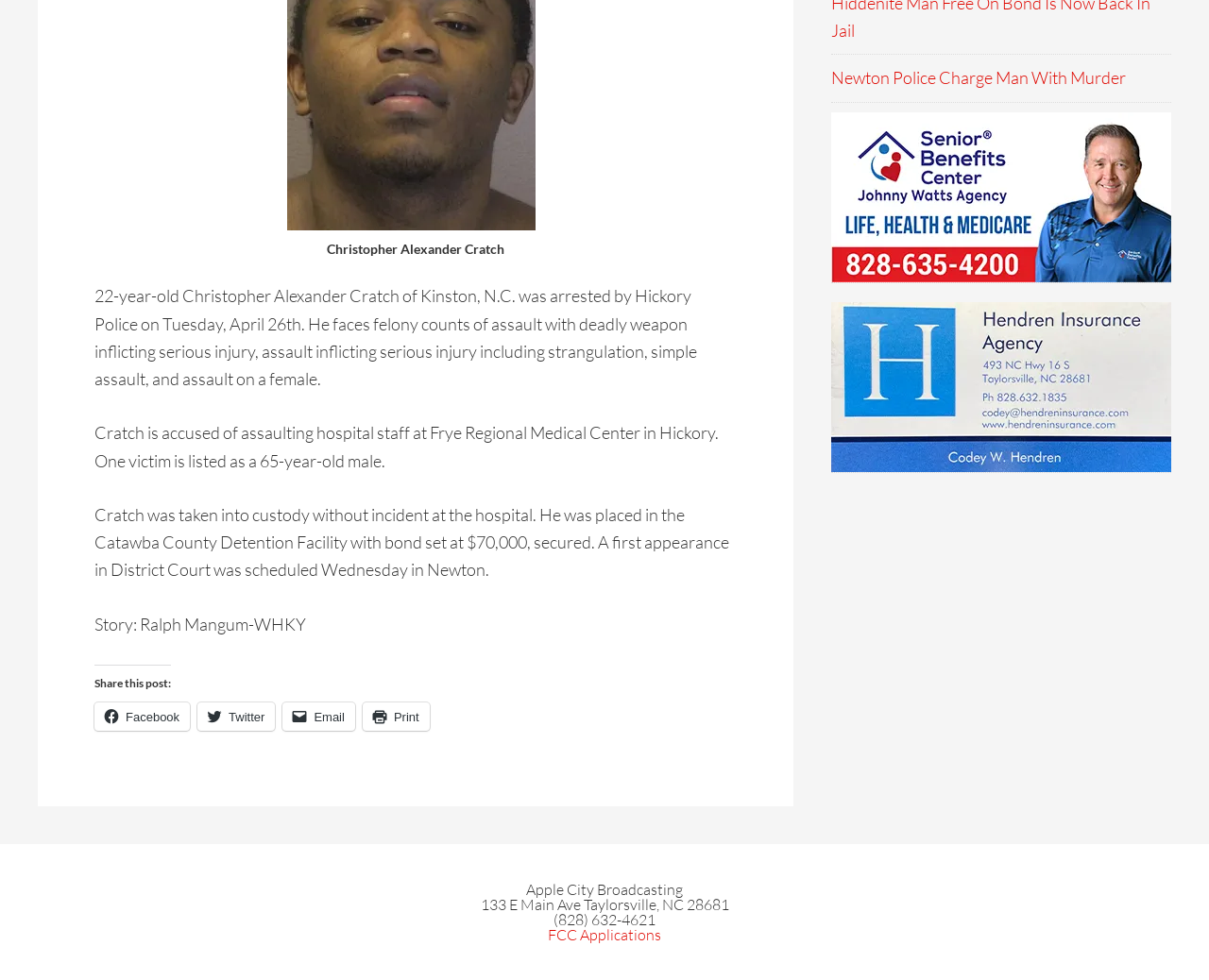Determine the bounding box coordinates for the UI element matching this description: "title="Russell Well Drilling- russellwelldrilling.com"".

[0.688, 0.308, 0.969, 0.481]